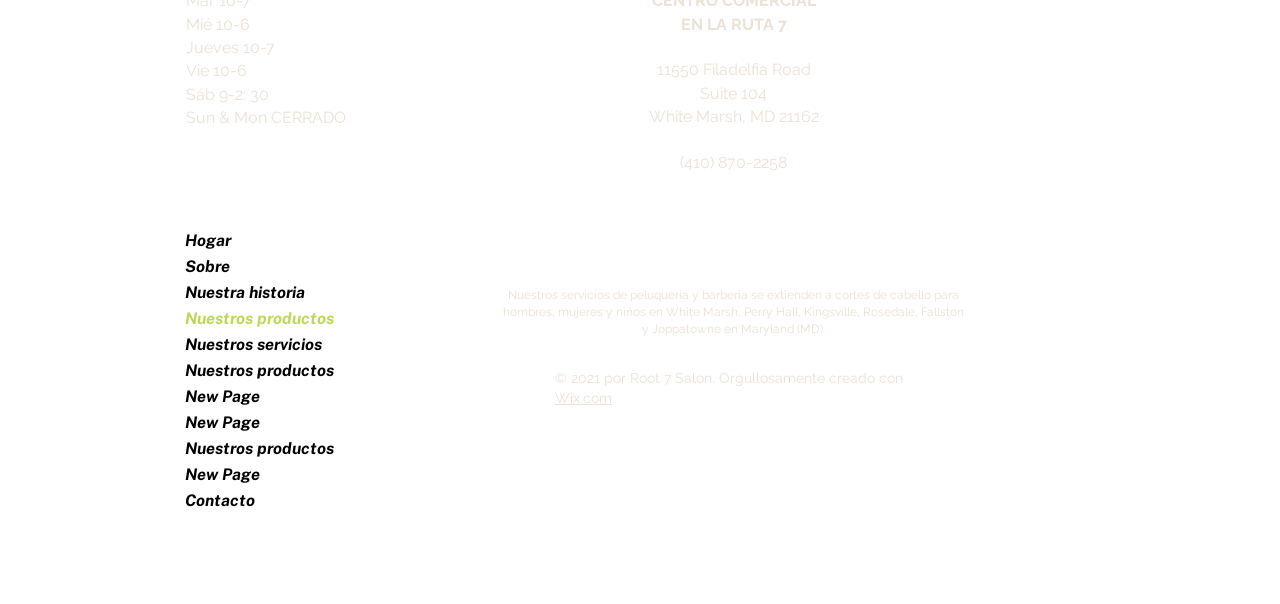Pinpoint the bounding box coordinates of the clickable element to carry out the following instruction: "View Wix.com."

[0.434, 0.646, 0.478, 0.672]